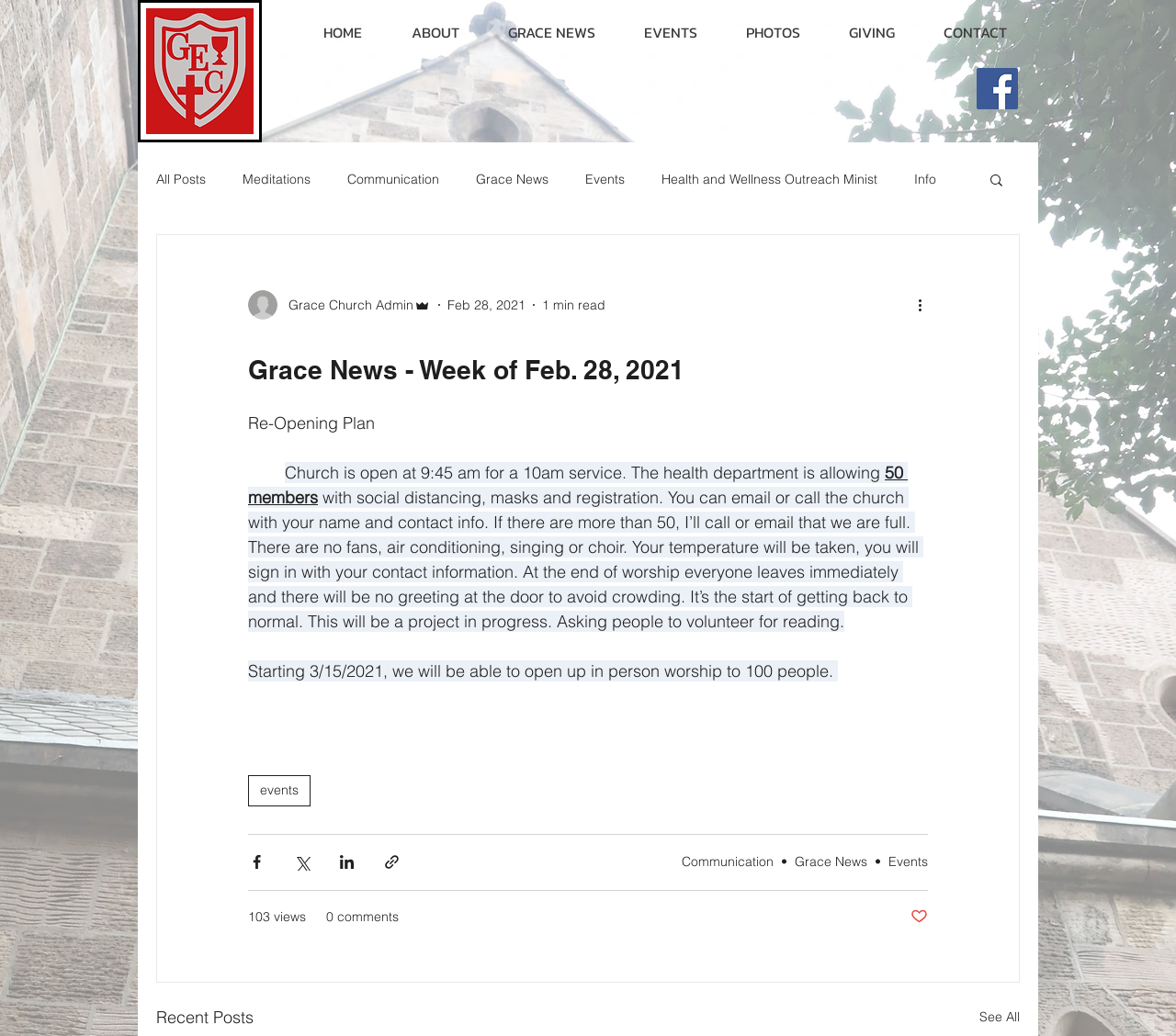Identify the bounding box coordinates for the UI element mentioned here: "Legal Self Help". Provide the coordinates as four float values between 0 and 1, i.e., [left, top, right, bottom].

None